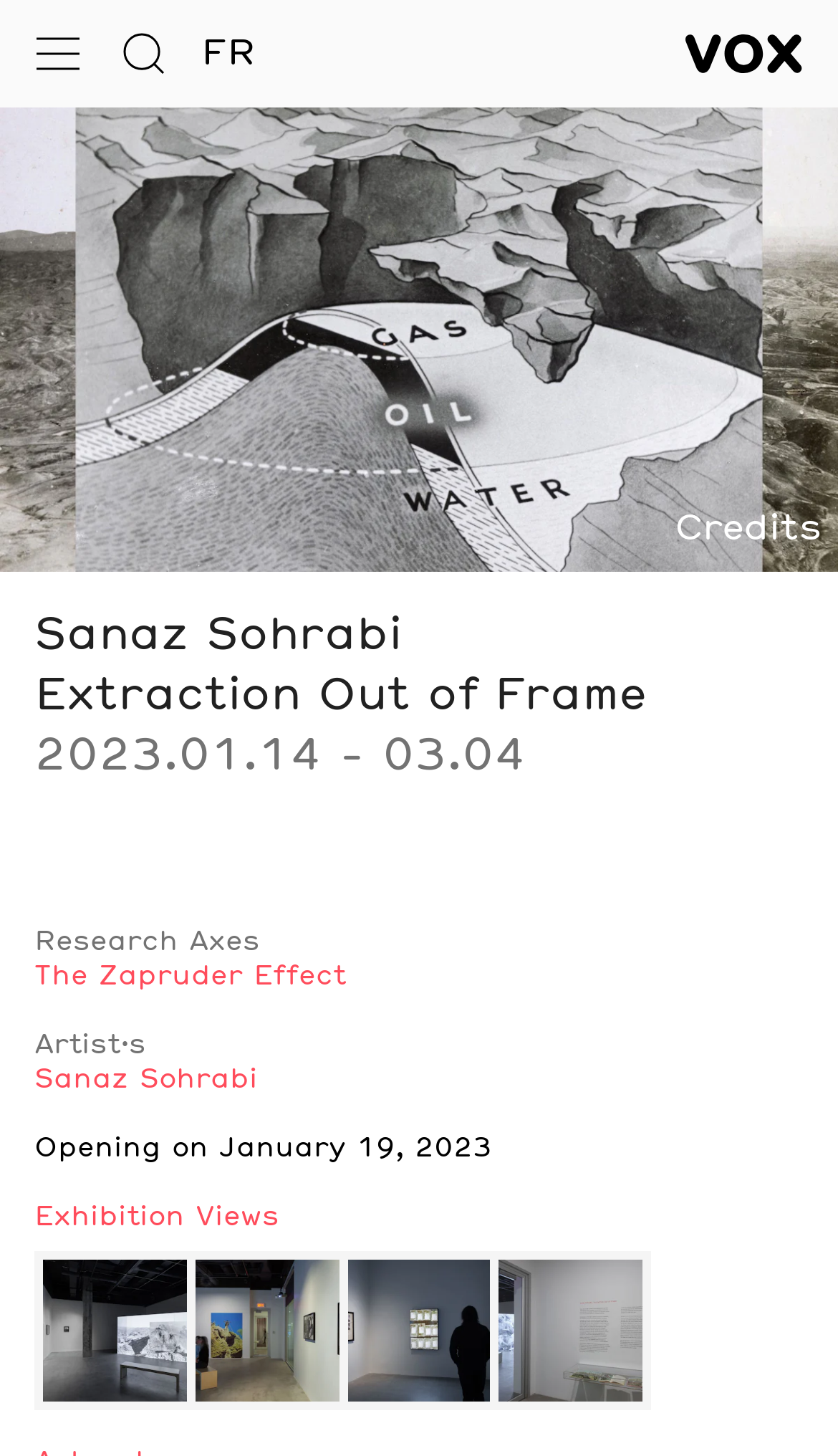Show the bounding box coordinates of the element that should be clicked to complete the task: "Read more about Sanaz Sohrabi".

[0.041, 0.732, 0.308, 0.749]